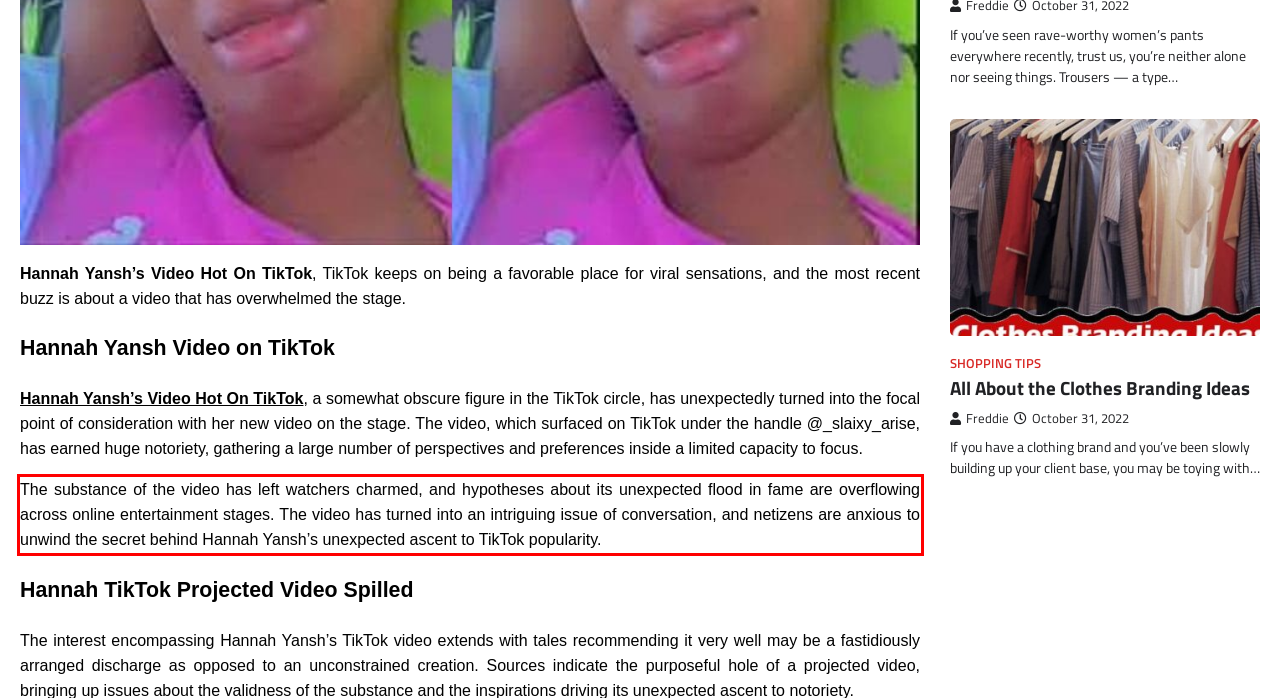Identify and transcribe the text content enclosed by the red bounding box in the given screenshot.

The substance of the video has left watchers charmed, and hypotheses about its unexpected flood in fame are overflowing across online entertainment stages. The video has turned into an intriguing issue of conversation, and netizens are anxious to unwind the secret behind Hannah Yansh’s unexpected ascent to TikTok popularity.